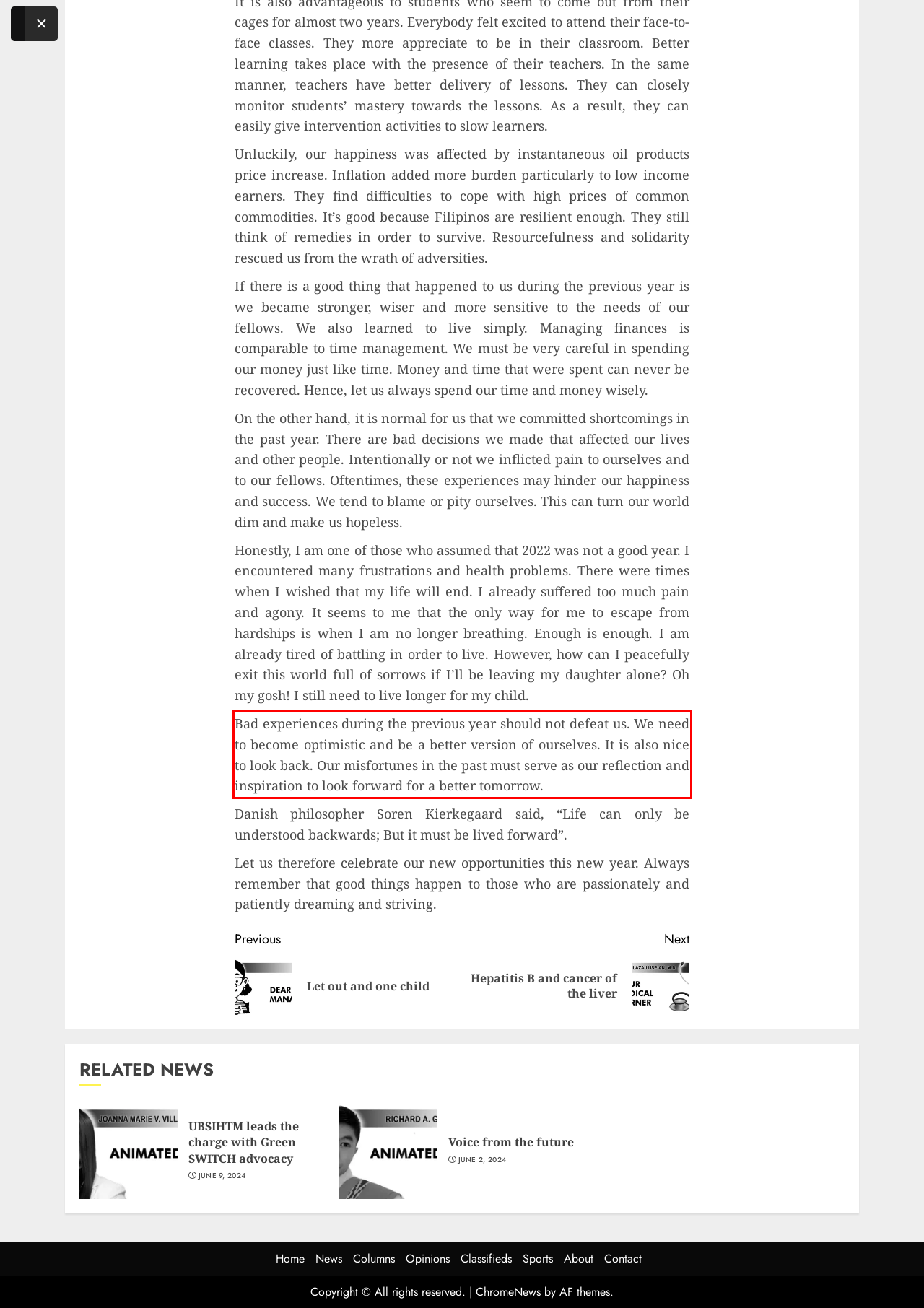Please look at the webpage screenshot and extract the text enclosed by the red bounding box.

Bad experiences during the previous year should not defeat us. We need to become optimistic and be a better version of ourselves. It is also nice to look back. Our misfortunes in the past must serve as our reflection and inspiration to look forward for a better tomorrow.